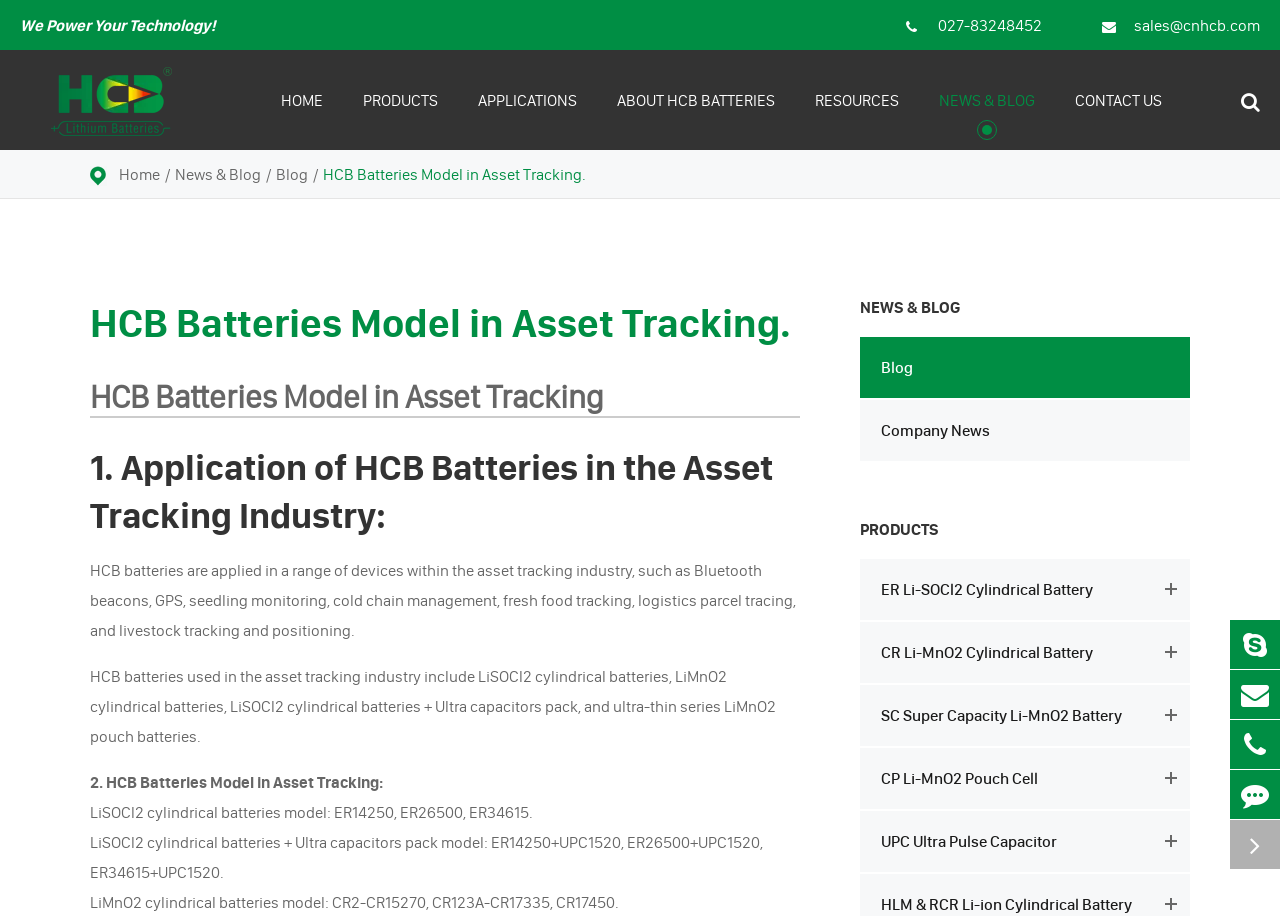Can you identify the bounding box coordinates of the clickable region needed to carry out this instruction: 'Contact us via email'? The coordinates should be four float numbers within the range of 0 to 1, stated as [left, top, right, bottom].

[0.861, 0.0, 0.984, 0.055]